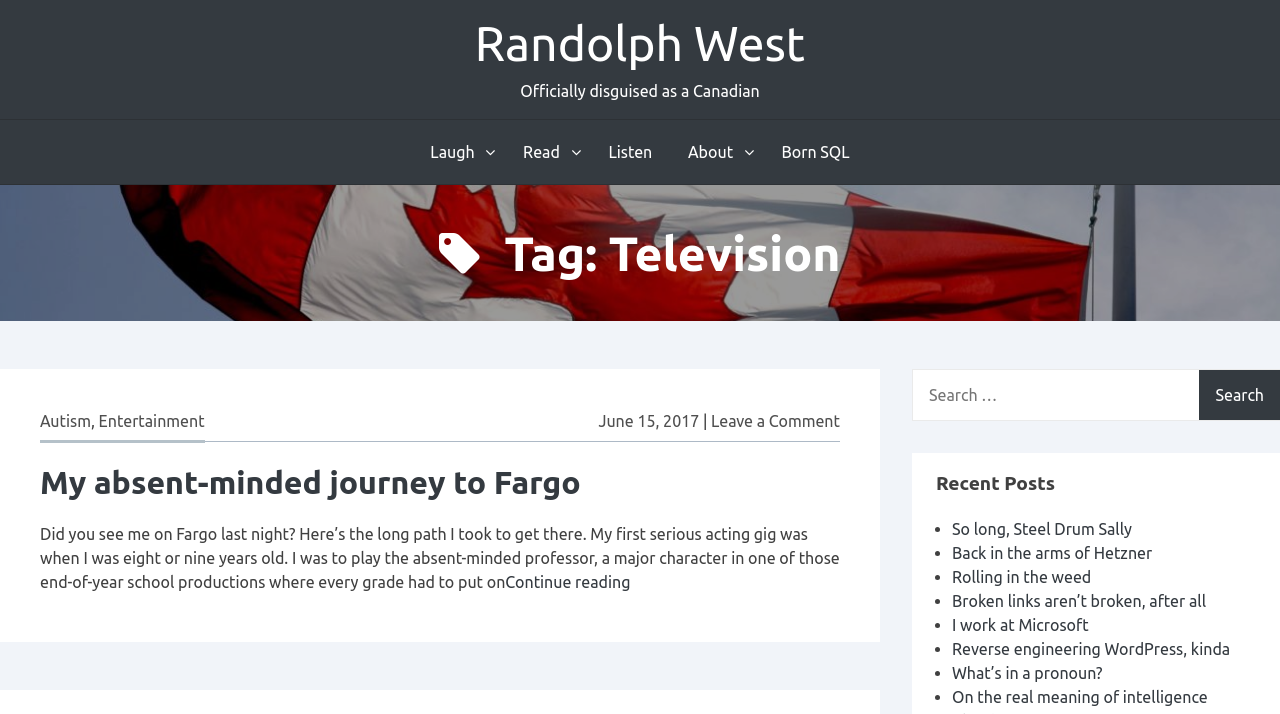Given the element description Reverse engineering WordPress, kinda, specify the bounding box coordinates of the corresponding UI element in the format (top-left x, top-left y, bottom-right x, bottom-right y). All values must be between 0 and 1.

[0.744, 0.896, 0.961, 0.922]